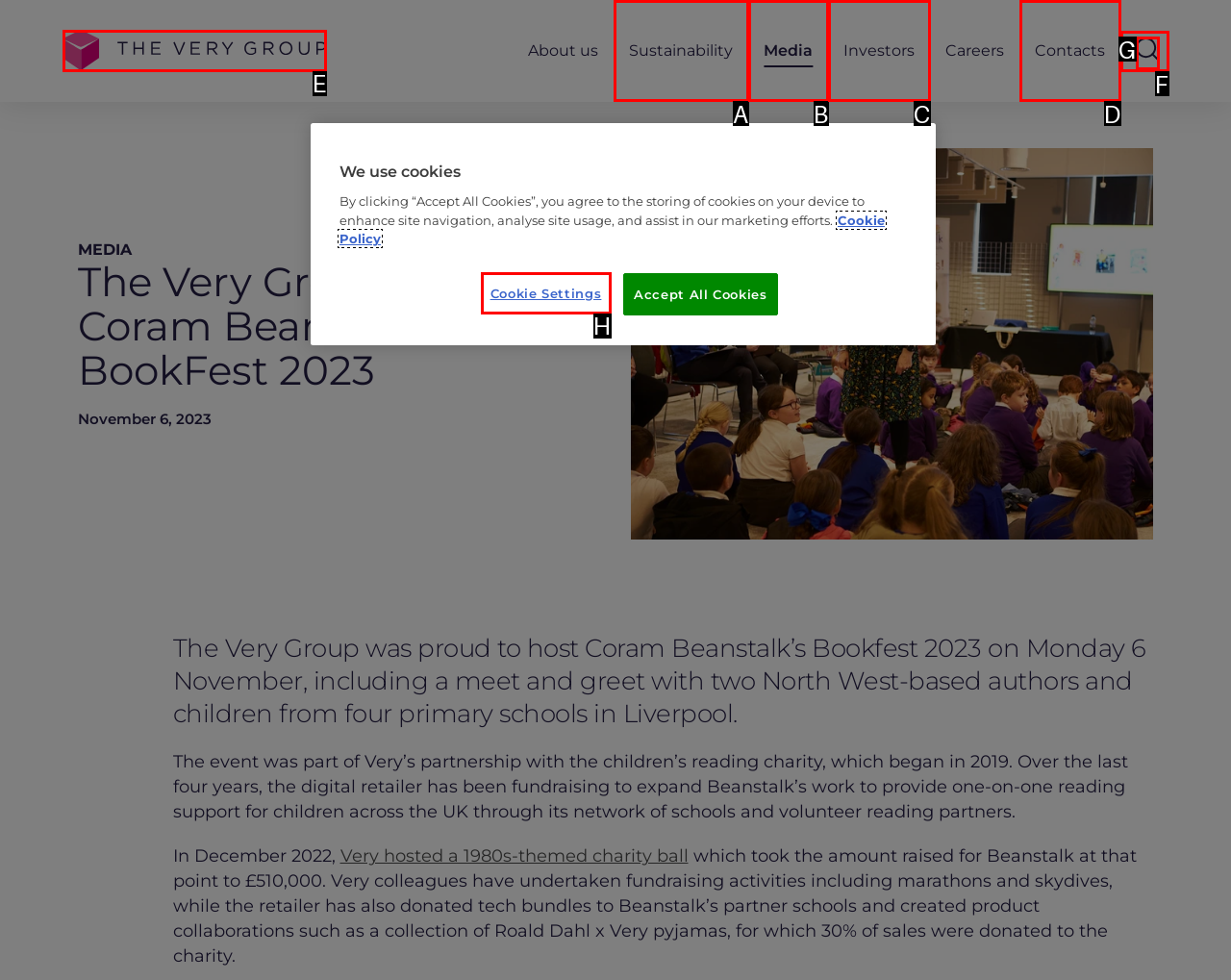Identify the HTML element you need to click to achieve the task: Click the link to The Very Group. Respond with the corresponding letter of the option.

E